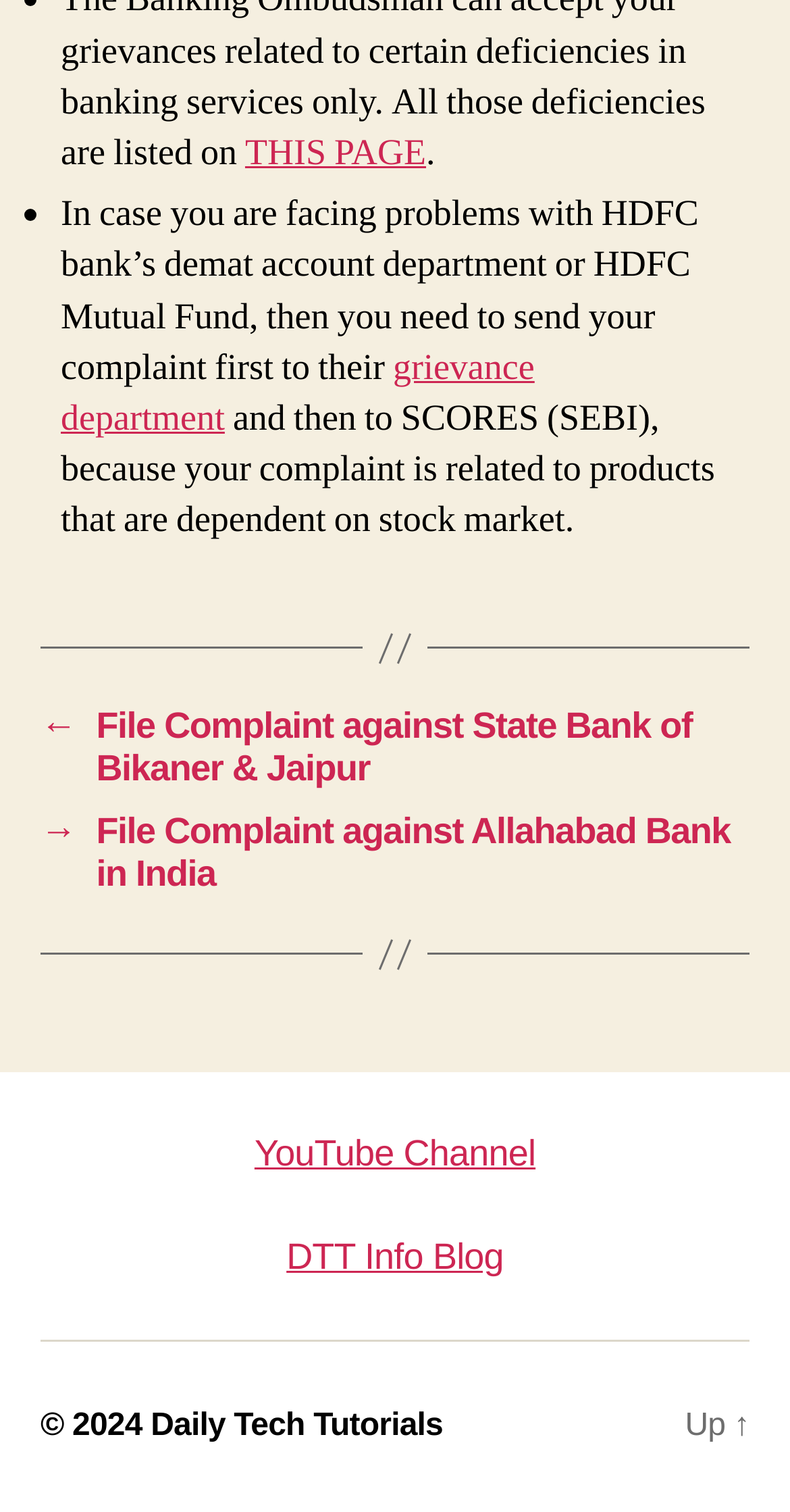What is the copyright year mentioned on the webpage?
Use the image to answer the question with a single word or phrase.

2024